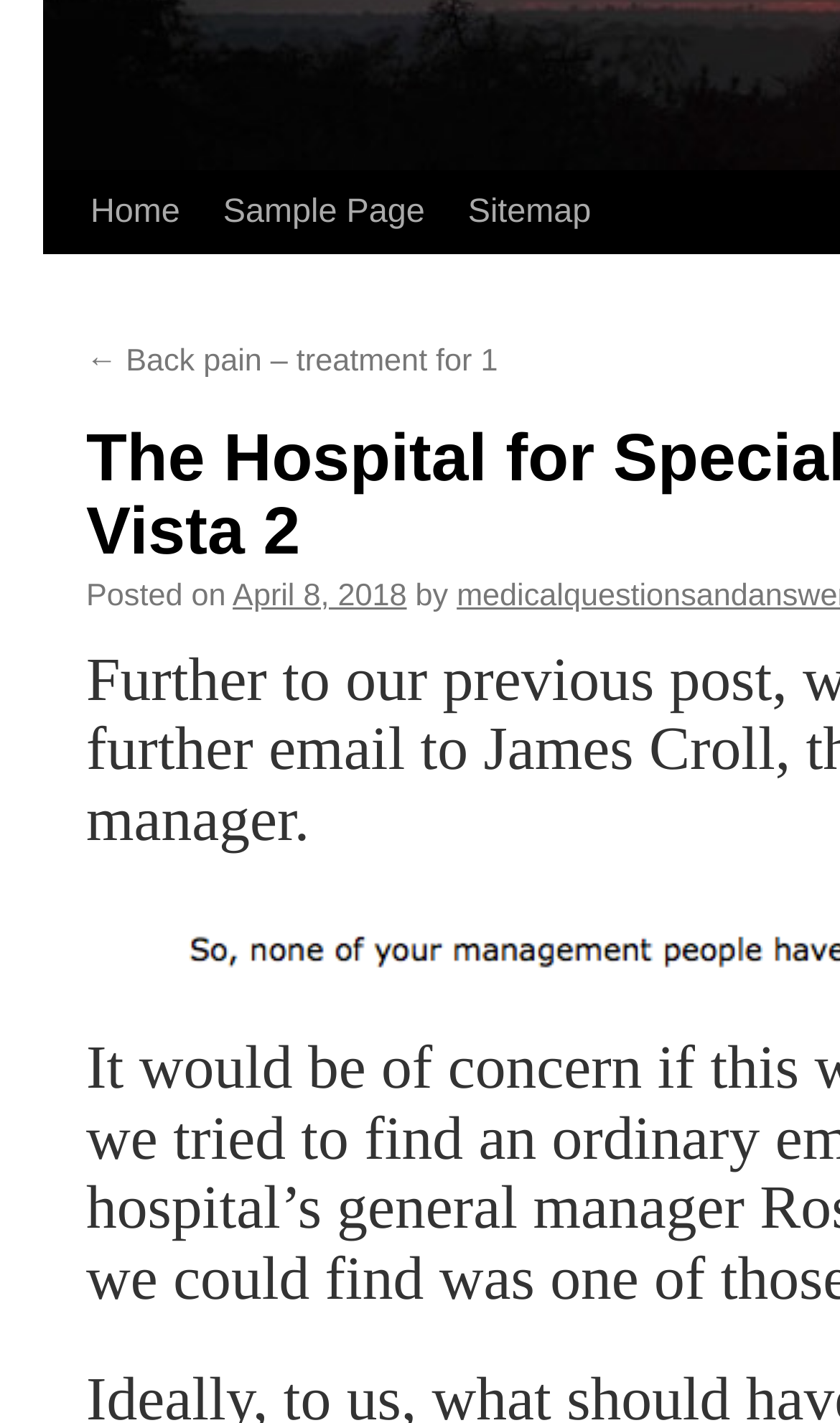From the webpage screenshot, predict the bounding box coordinates (top-left x, top-left y, bottom-right x, bottom-right y) for the UI element described here: Sitemap

[0.474, 0.121, 0.647, 0.179]